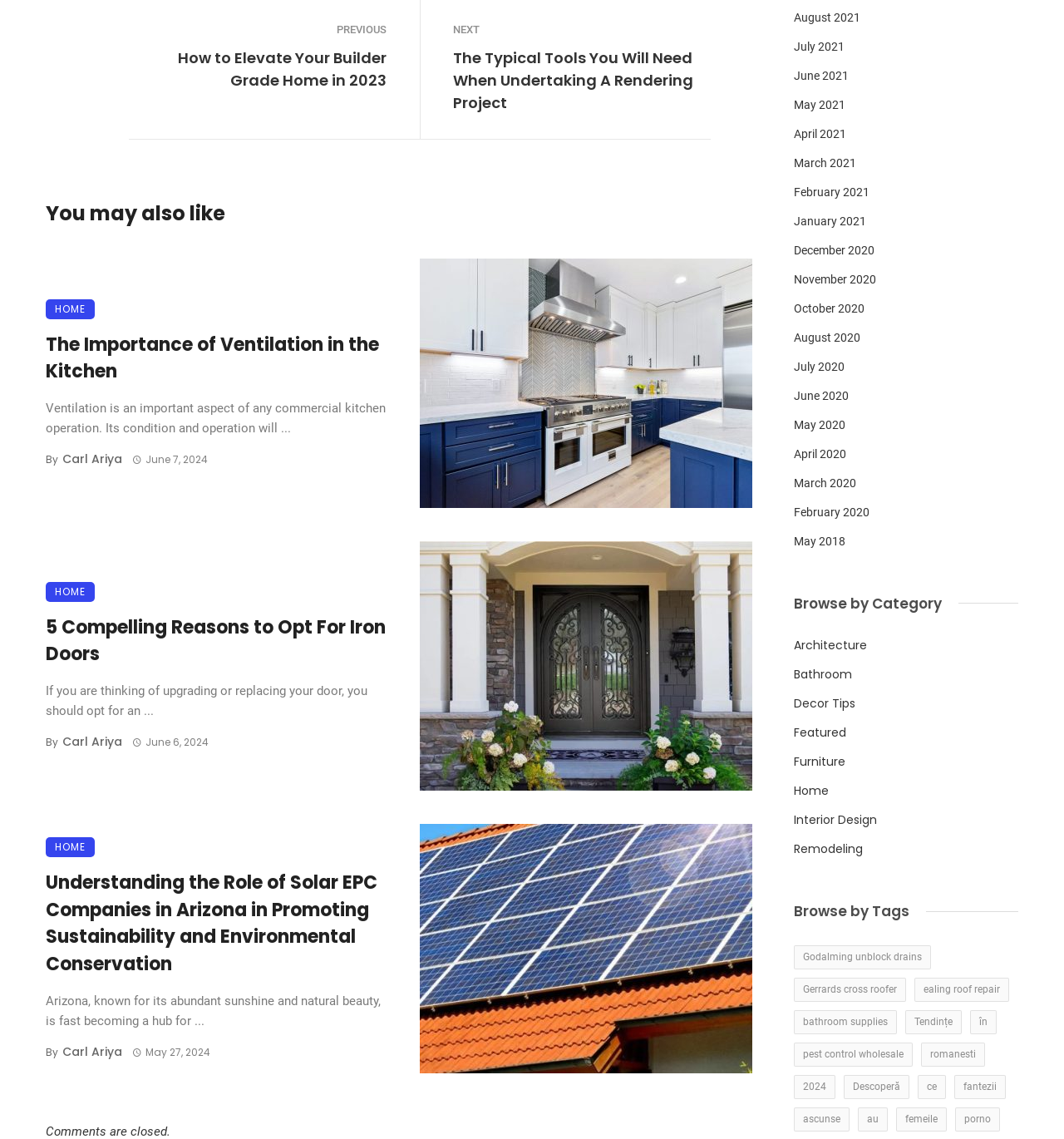Please determine the bounding box coordinates, formatted as (top-left x, top-left y, bottom-right x, bottom-right y), with all values as floating point numbers between 0 and 1. Identify the bounding box of the region described as: Godalming unblock drains

[0.746, 0.83, 0.875, 0.851]